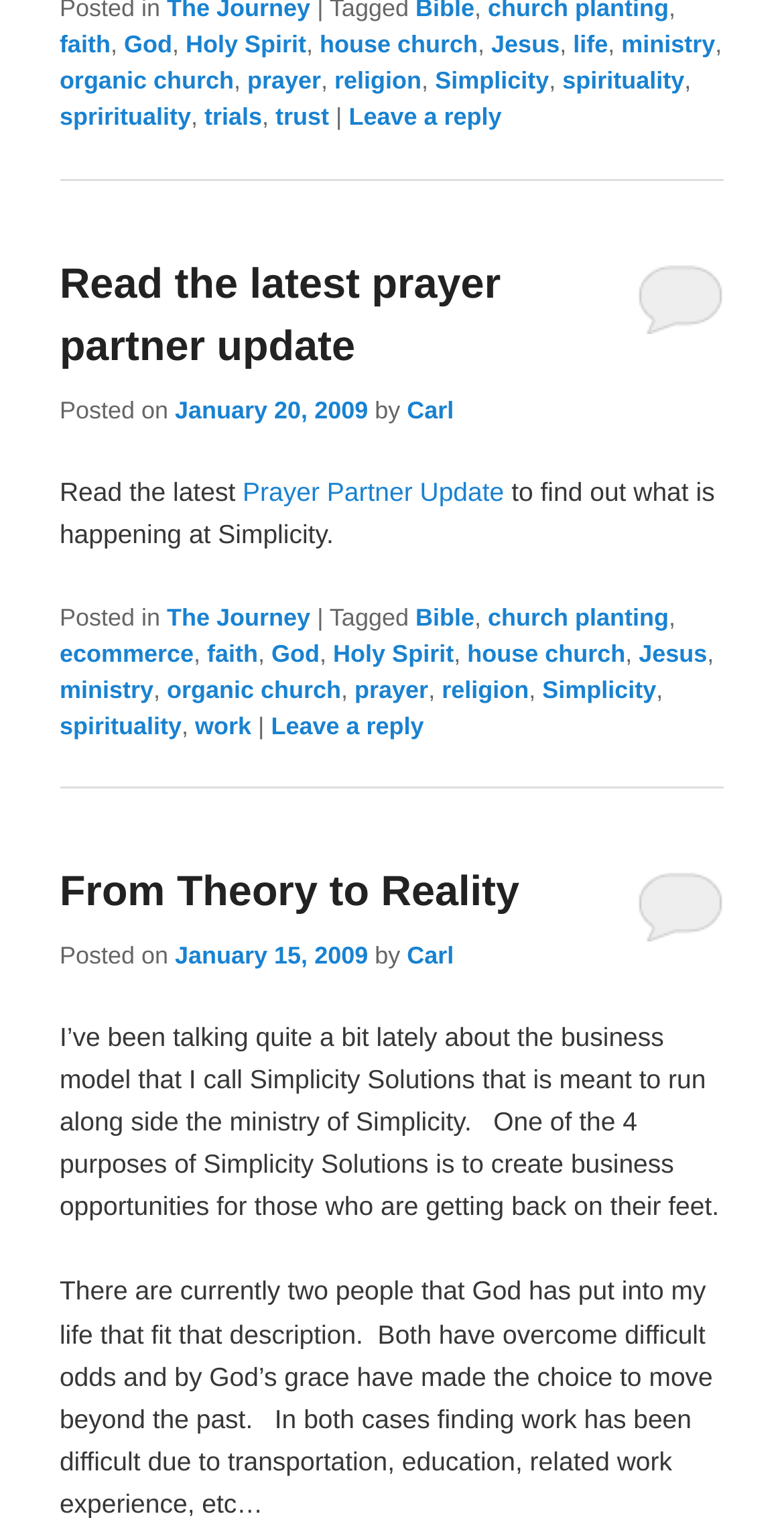Determine the coordinates of the bounding box that should be clicked to complete the instruction: "Click on the 'Read the latest prayer partner update' link". The coordinates should be represented by four float numbers between 0 and 1: [left, top, right, bottom].

[0.076, 0.172, 0.639, 0.244]